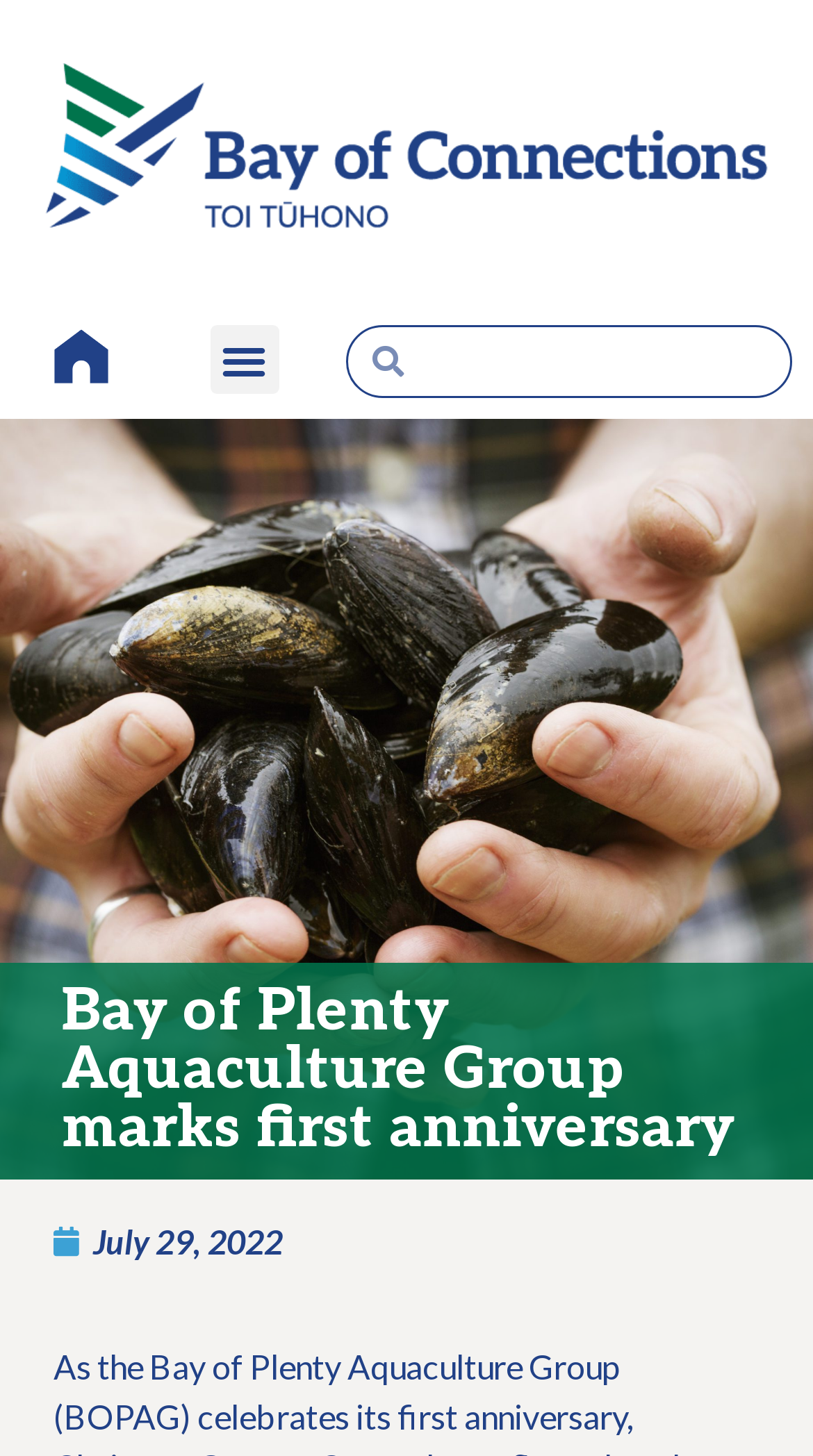Determine the bounding box coordinates in the format (top-left x, top-left y, bottom-right x, bottom-right y). Ensure all values are floating point numbers between 0 and 1. Identify the bounding box of the UI element described by: Menu

[0.258, 0.224, 0.342, 0.271]